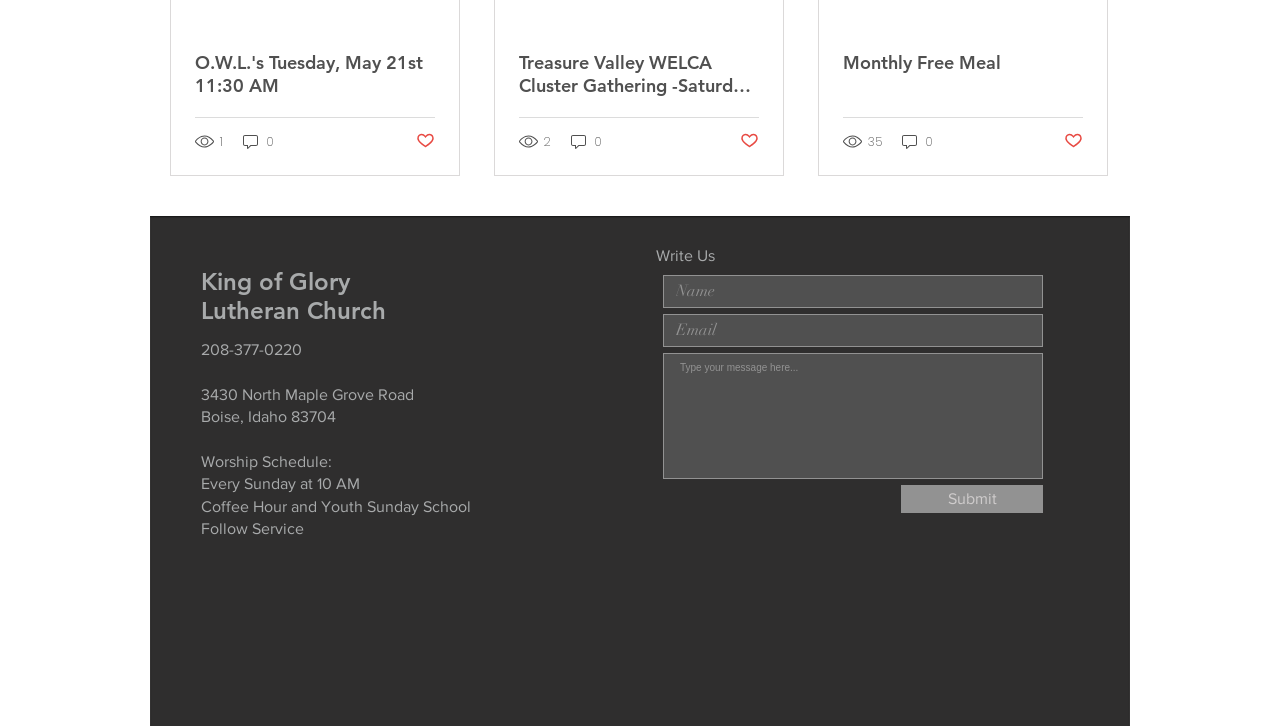Give a concise answer using one word or a phrase to the following question:
What social media platforms are available?

Instagram, YouTube, Facebook